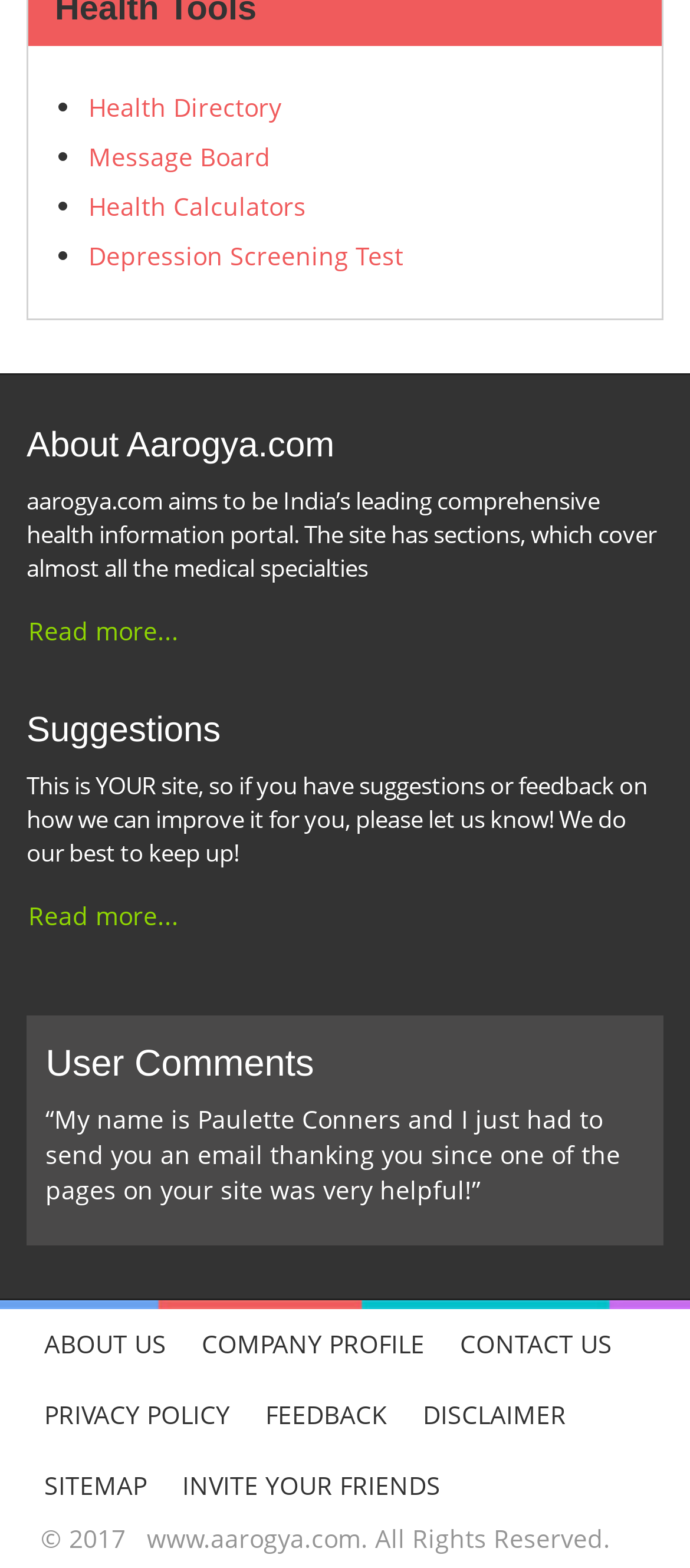Please specify the bounding box coordinates of the region to click in order to perform the following instruction: "Contact Us".

[0.641, 0.834, 0.913, 0.88]